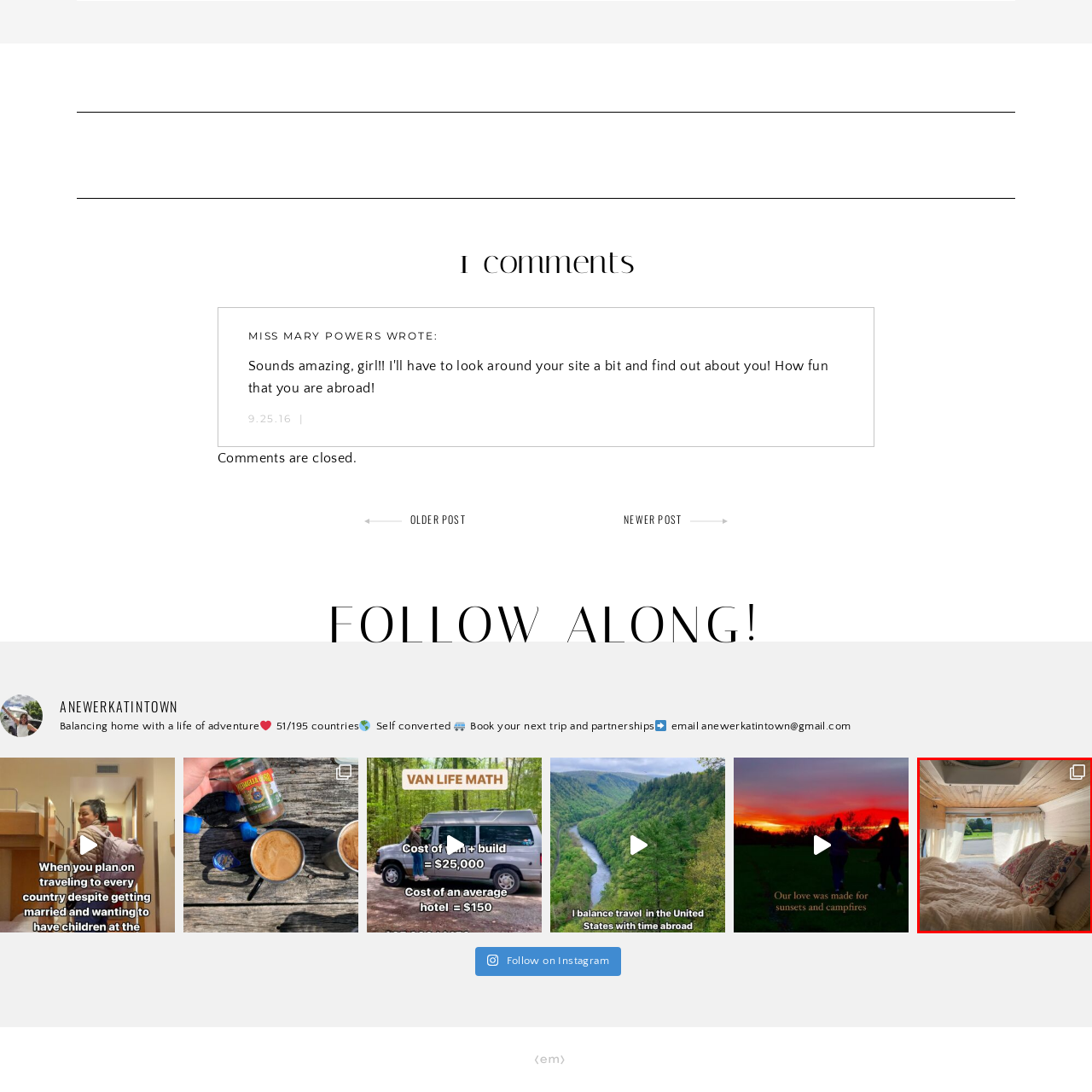Generate a thorough description of the part of the image enclosed by the red boundary.

This image offers a cozy glimpse into the interior of a camper van, showcasing a beautifully made bed adorned with decorative pillows. The soft, light-colored bedding creates an inviting atmosphere, while the wooden ceiling adds a rustic charm. Light filters through flowy curtains, revealing an outdoor view that hints at a serene, natural setting. This space perfectly captures the essence of van life—combining comfort with adventure, making it an ideal retreat for road trips and exploration.